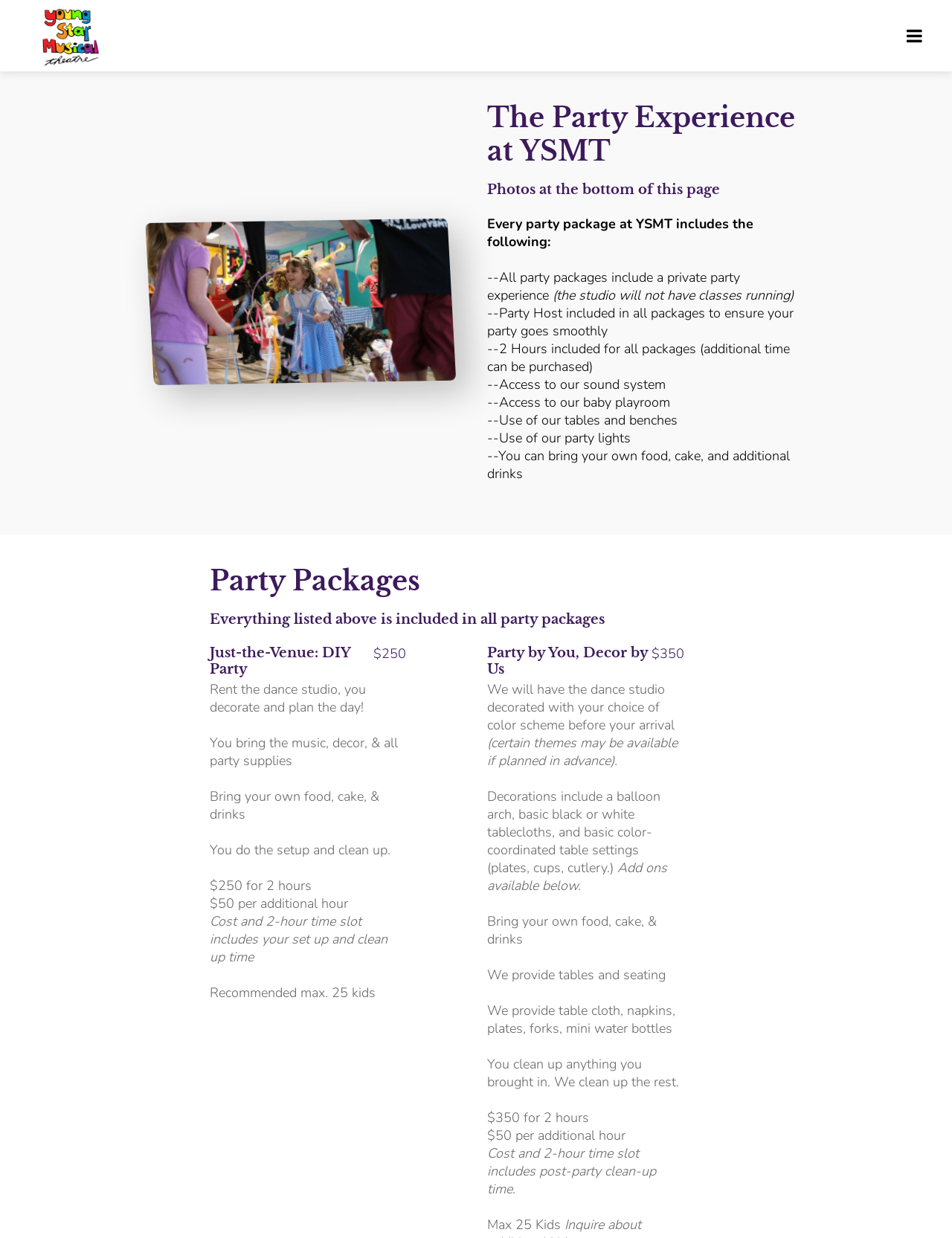What is the party package that includes DIY party?
Can you offer a detailed and complete answer to this question?

I found the answer by looking at the party packages section of the webpage. The first package mentioned is 'Just-the-Venue: DIY Party', which indicates that this package includes a DIY party.